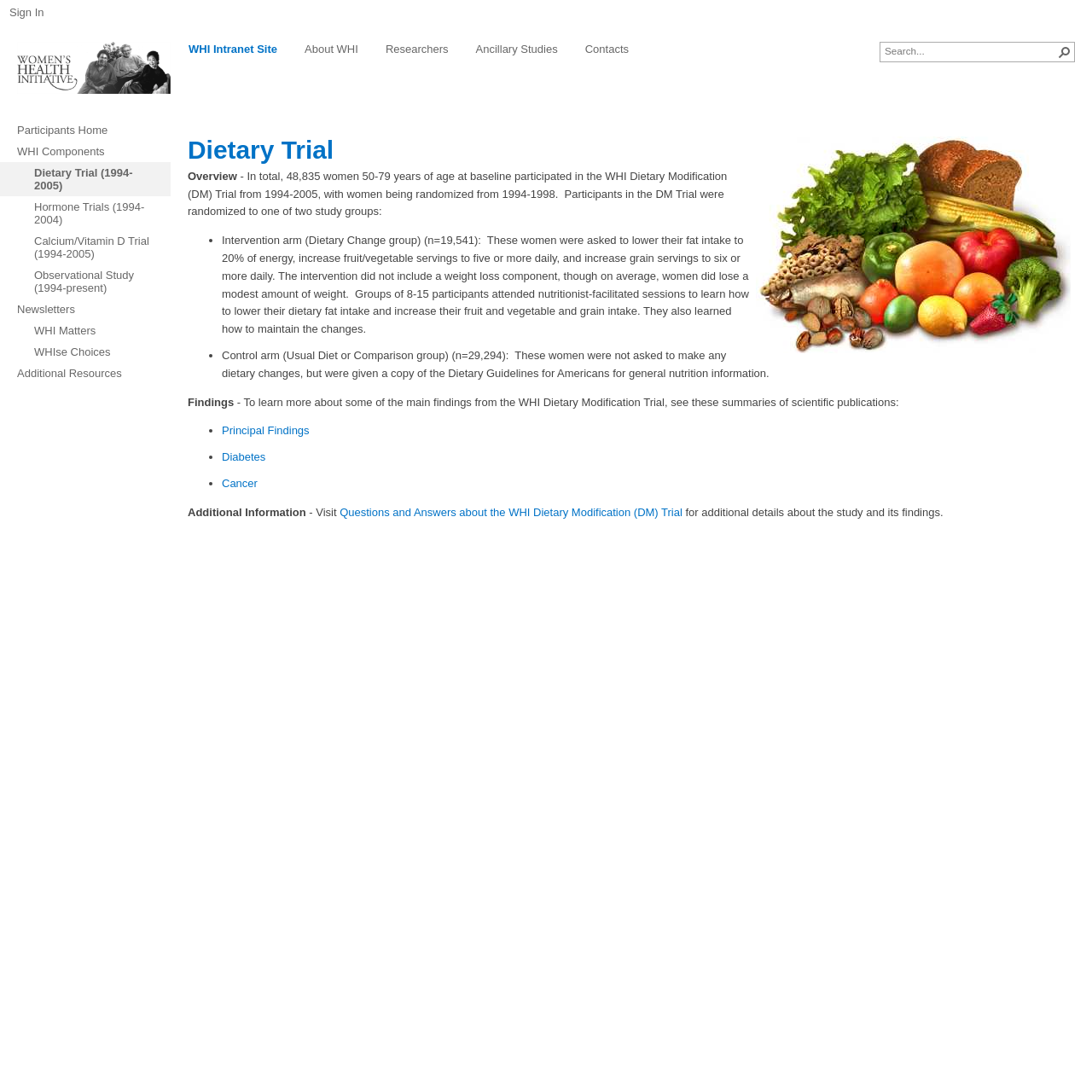Please provide the bounding box coordinates for the element that needs to be clicked to perform the instruction: "Learn about WHI Intranet Site". The coordinates must consist of four float numbers between 0 and 1, formatted as [left, top, right, bottom].

[0.172, 0.038, 0.255, 0.052]